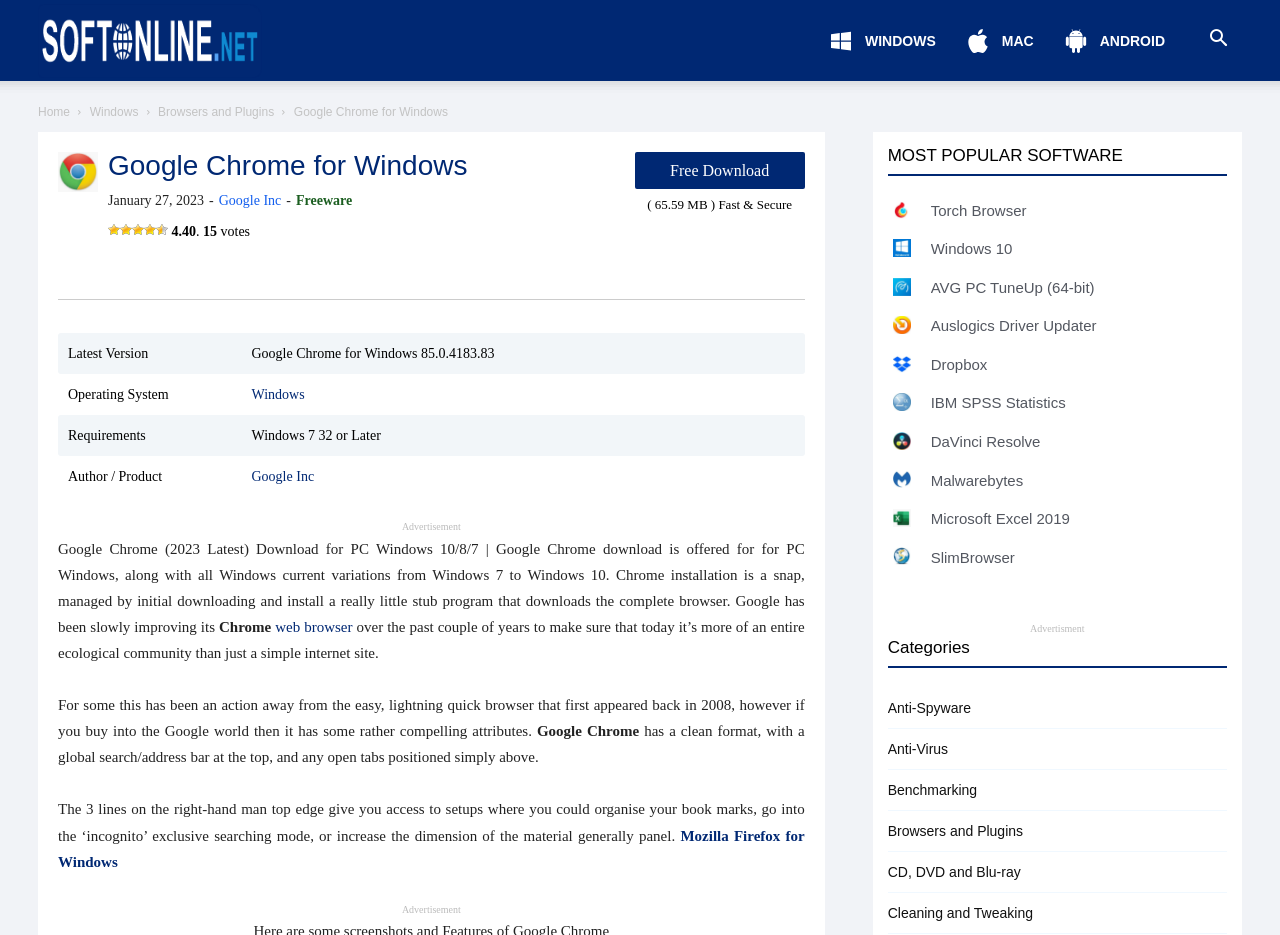What is the size of the Google Chrome installer?
Please provide a detailed and comprehensive answer to the question.

I found the answer by looking at the 'Free Download' button, which has a description '( 65.59 MB ) Fast & Secure'.